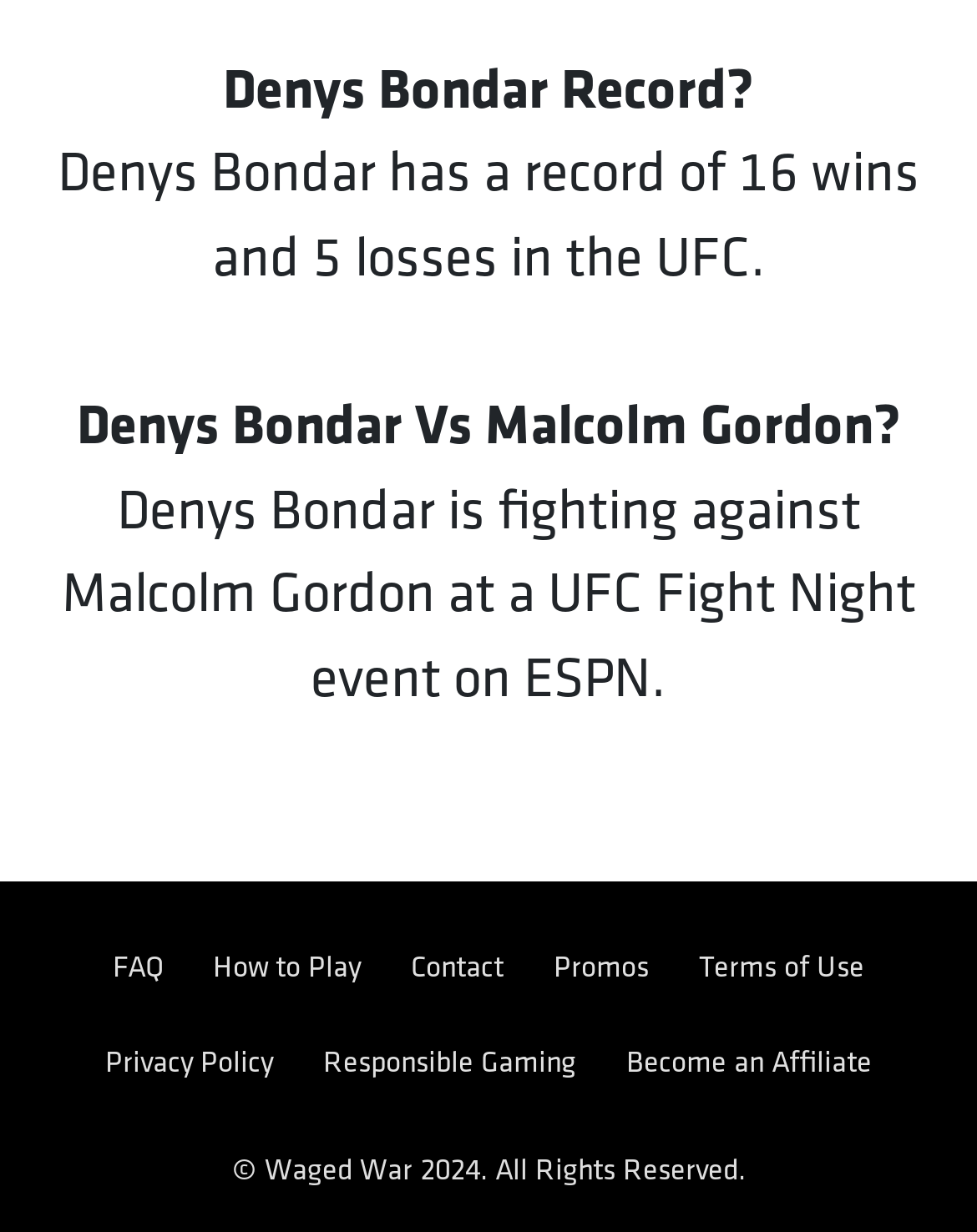Based on the element description "How to Play", predict the bounding box coordinates of the UI element.

[0.218, 0.774, 0.369, 0.797]